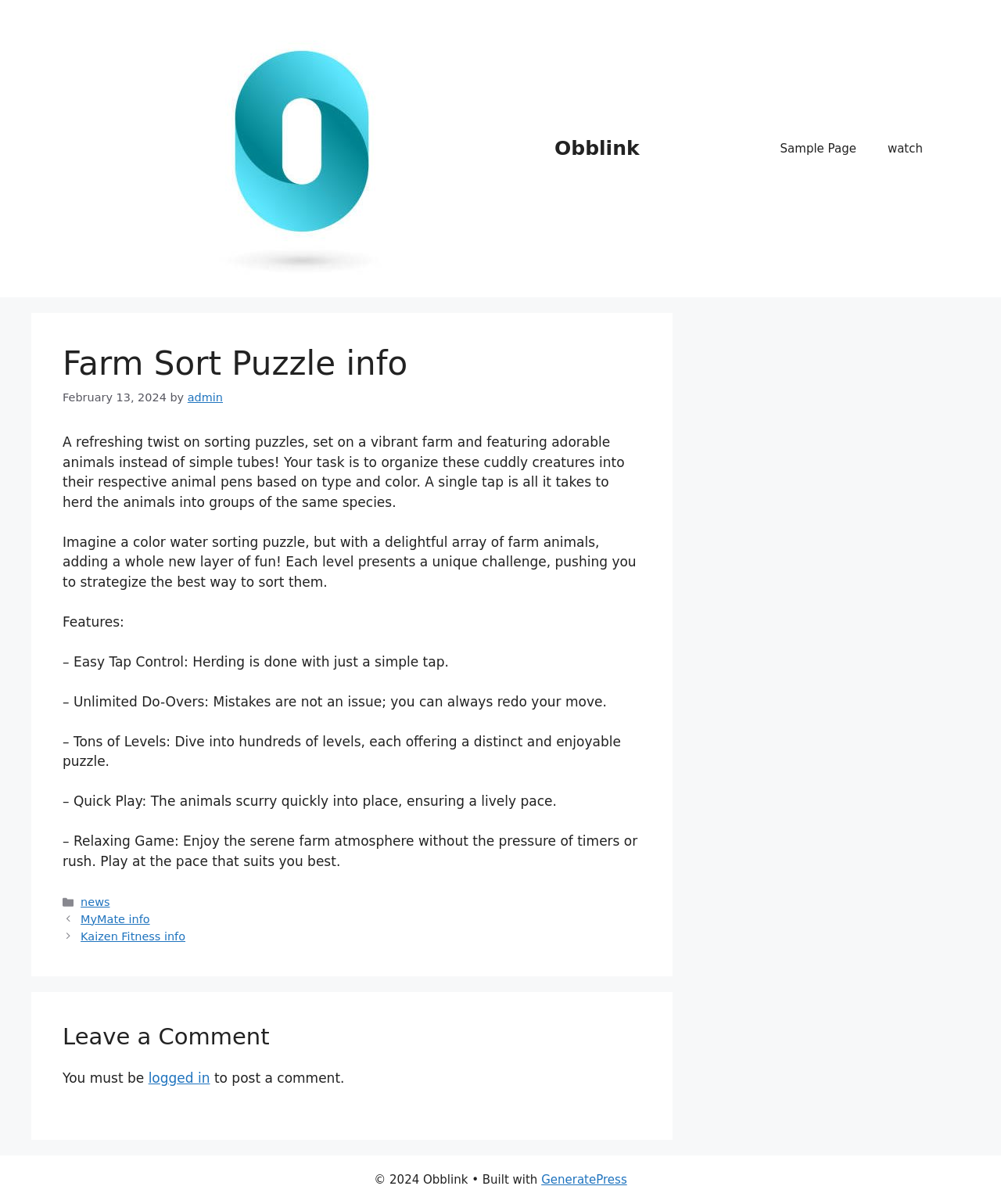Who is the author of the article?
Look at the image and respond with a single word or a short phrase.

admin